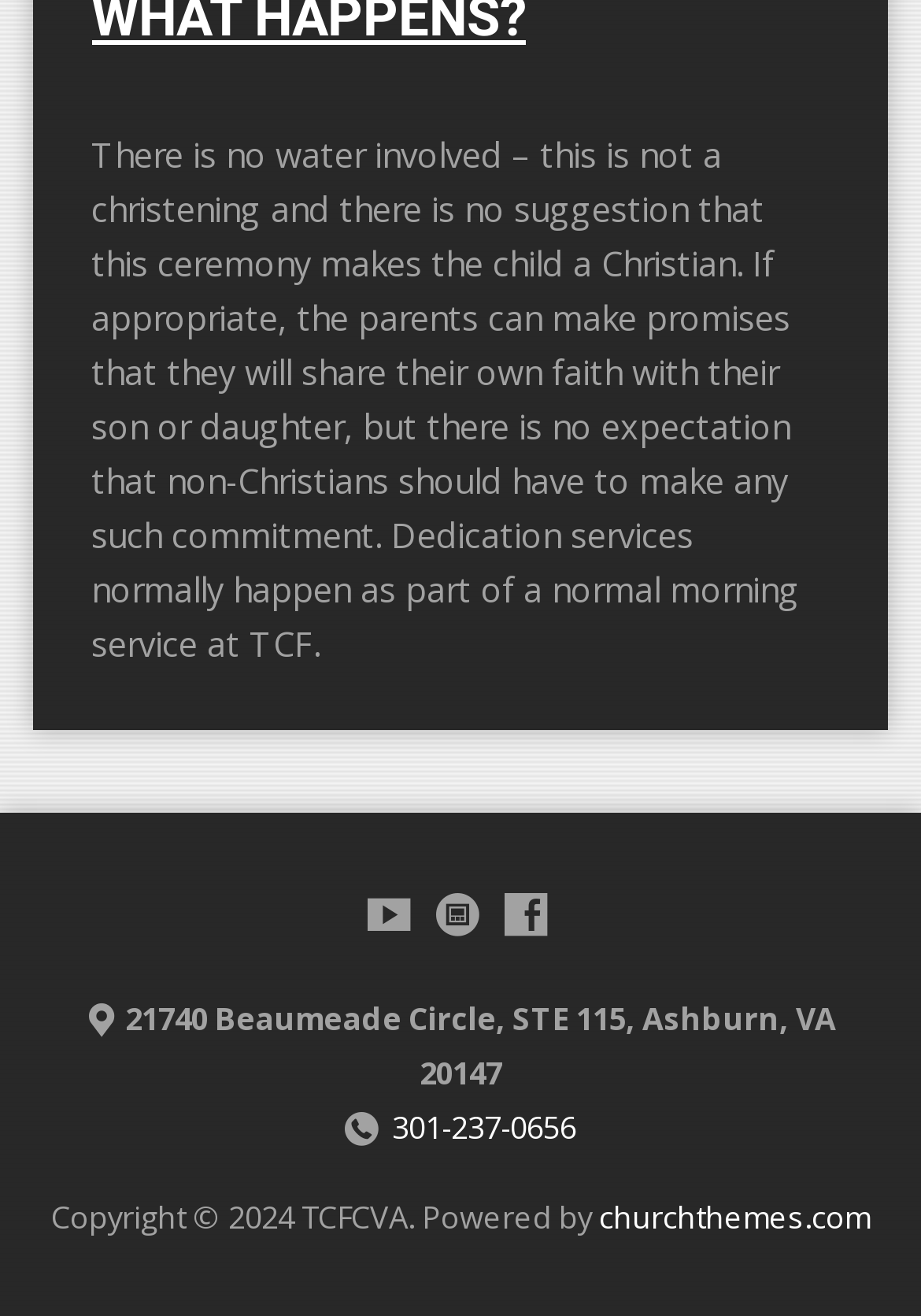What is the purpose of the dedication service?
Give a single word or phrase answer based on the content of the image.

Not a christening